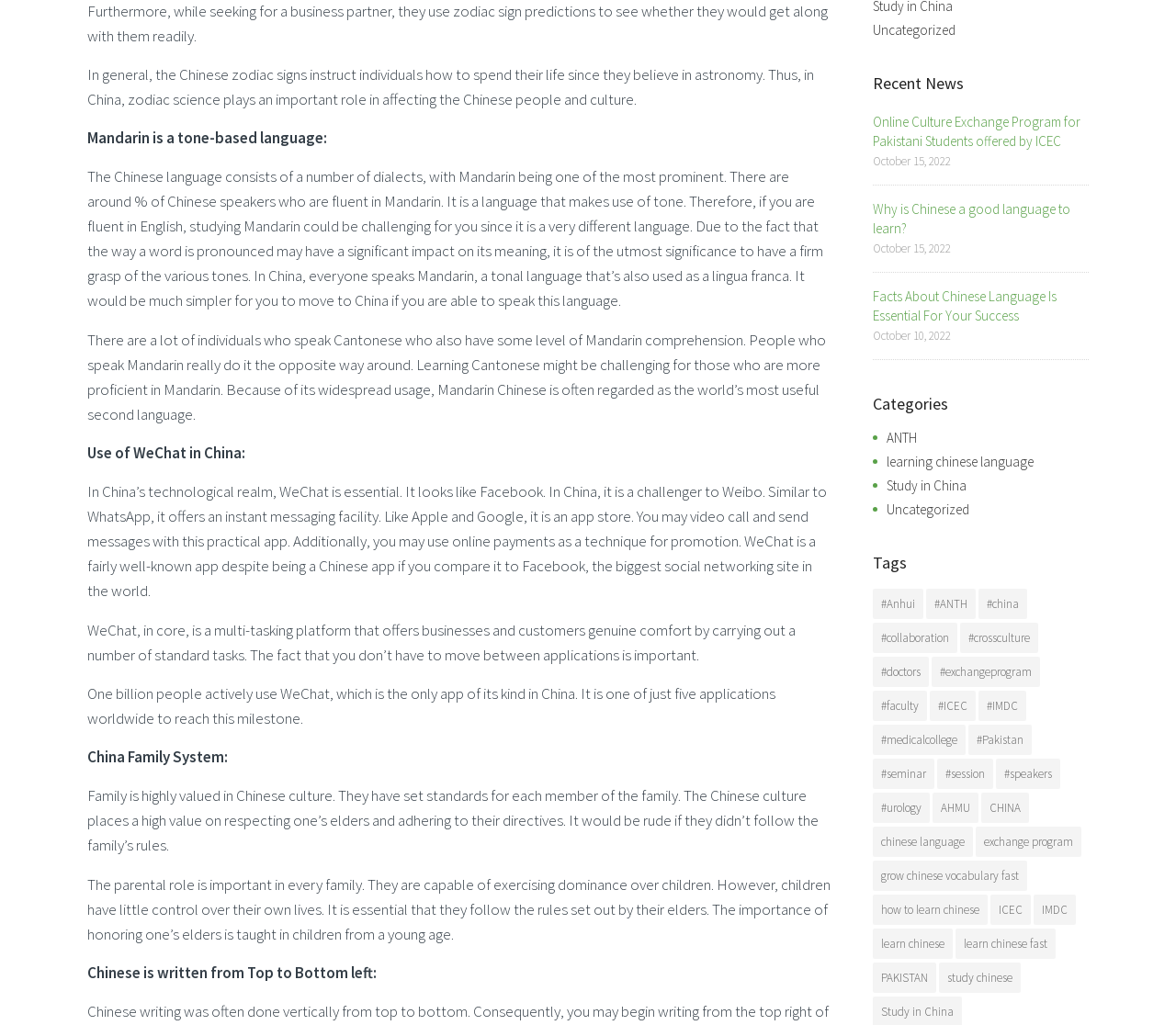Find the coordinates for the bounding box of the element with this description: "chinese language".

[0.742, 0.806, 0.827, 0.836]